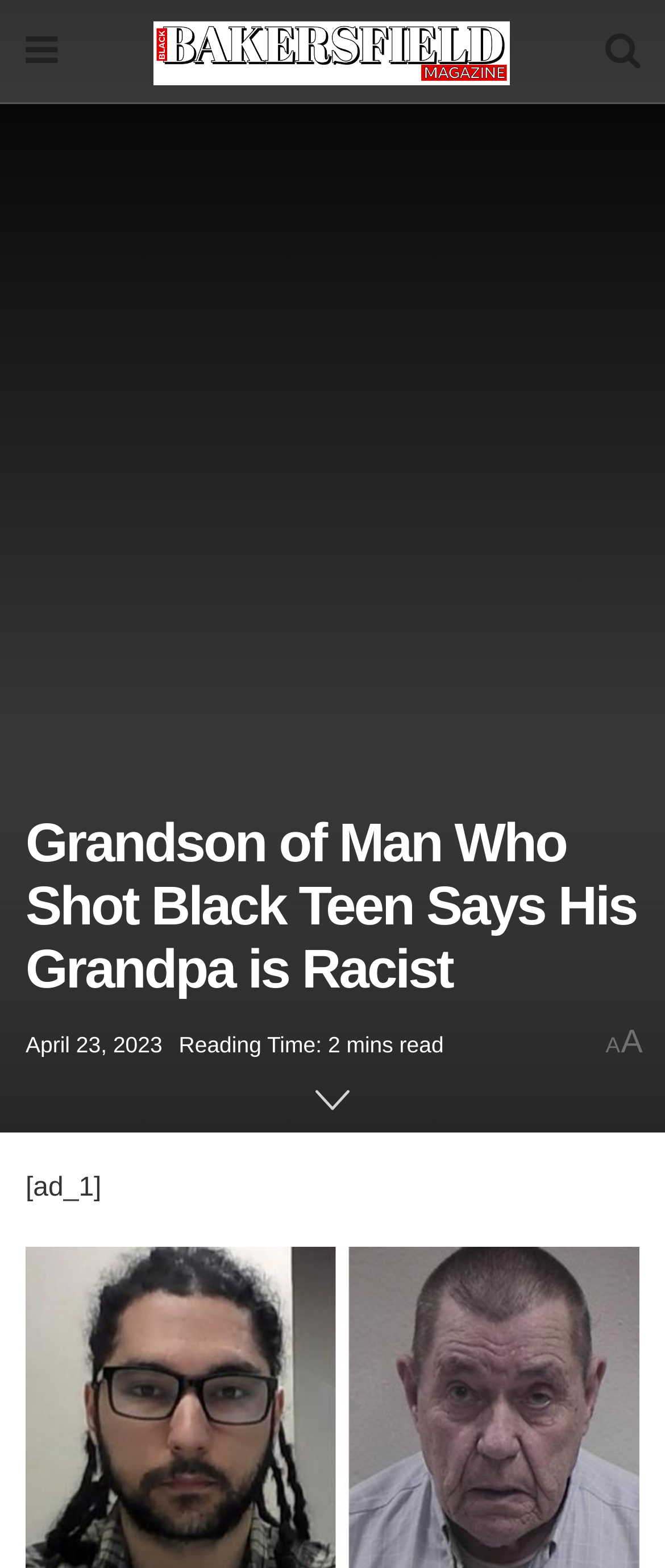Use the information in the screenshot to answer the question comprehensively: What is the position of the magazine logo?

The position of the magazine logo can be determined by analyzing the bounding box coordinates of the image element with the text 'Bakersfield Black Magazine', which is located at the top left of the webpage with coordinates [0.23, 0.011, 0.767, 0.054].